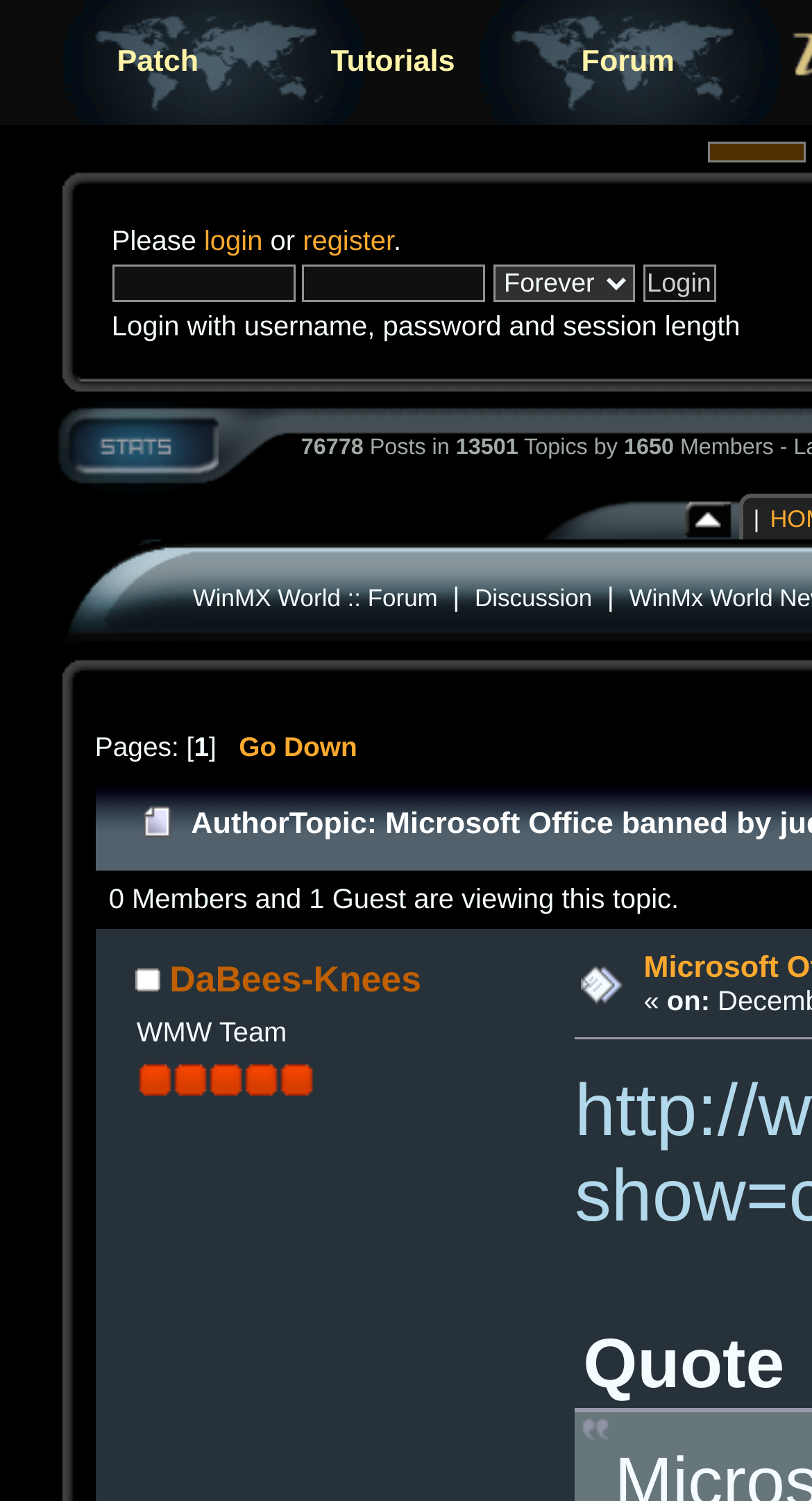Present a detailed account of what is displayed on the webpage.

The webpage appears to be a forum or discussion board, with a title "Microsoft Office banned by judge" at the top. Below the title, there are three links: "Patch", "Tutorials", and "Forum", which are aligned horizontally across the top of the page.

To the right of the links, there is a brown button with a gfx image next to it. Below the button, there is a section with several elements, including two text boxes, a combo box, a login button, and a link to register. There is also a static text that says "Login with username, password and session length".

On the left side of the page, there are several gfx images arranged vertically, which appear to be some sort of icons or graphics. Below these images, there is a section with a link to "WinMX World :: Forum" and another link to "Discussion".

Further down the page, there is a section with pagination controls, including a link to "Go Down" and some static text that says "Pages:". There is also a static text that says "0 Members and 1 Guest are viewing this topic.".

Below the pagination controls, there is a heading that says "Offline DaBees-Knees", which includes an image of a person and a link to the user's profile. There is also some static text that says "WMW Team" and several images of stars.

At the bottom of the page, there are some static text and links, including a quote button and some navigation links.